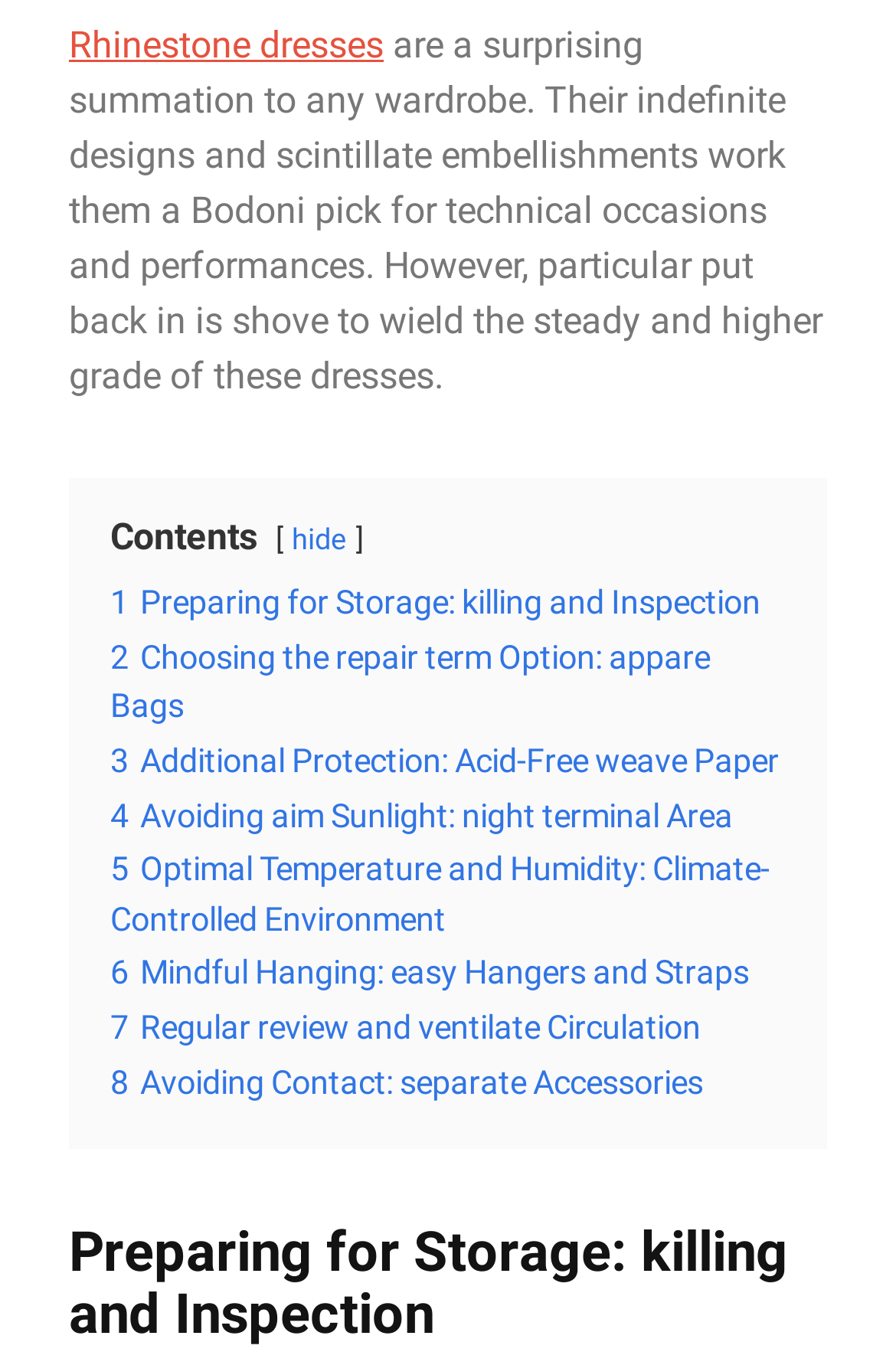Please determine the bounding box coordinates of the clickable area required to carry out the following instruction: "Click on '1 Preparing for Storage: killing and Inspection'". The coordinates must be four float numbers between 0 and 1, represented as [left, top, right, bottom].

[0.123, 0.432, 0.849, 0.461]